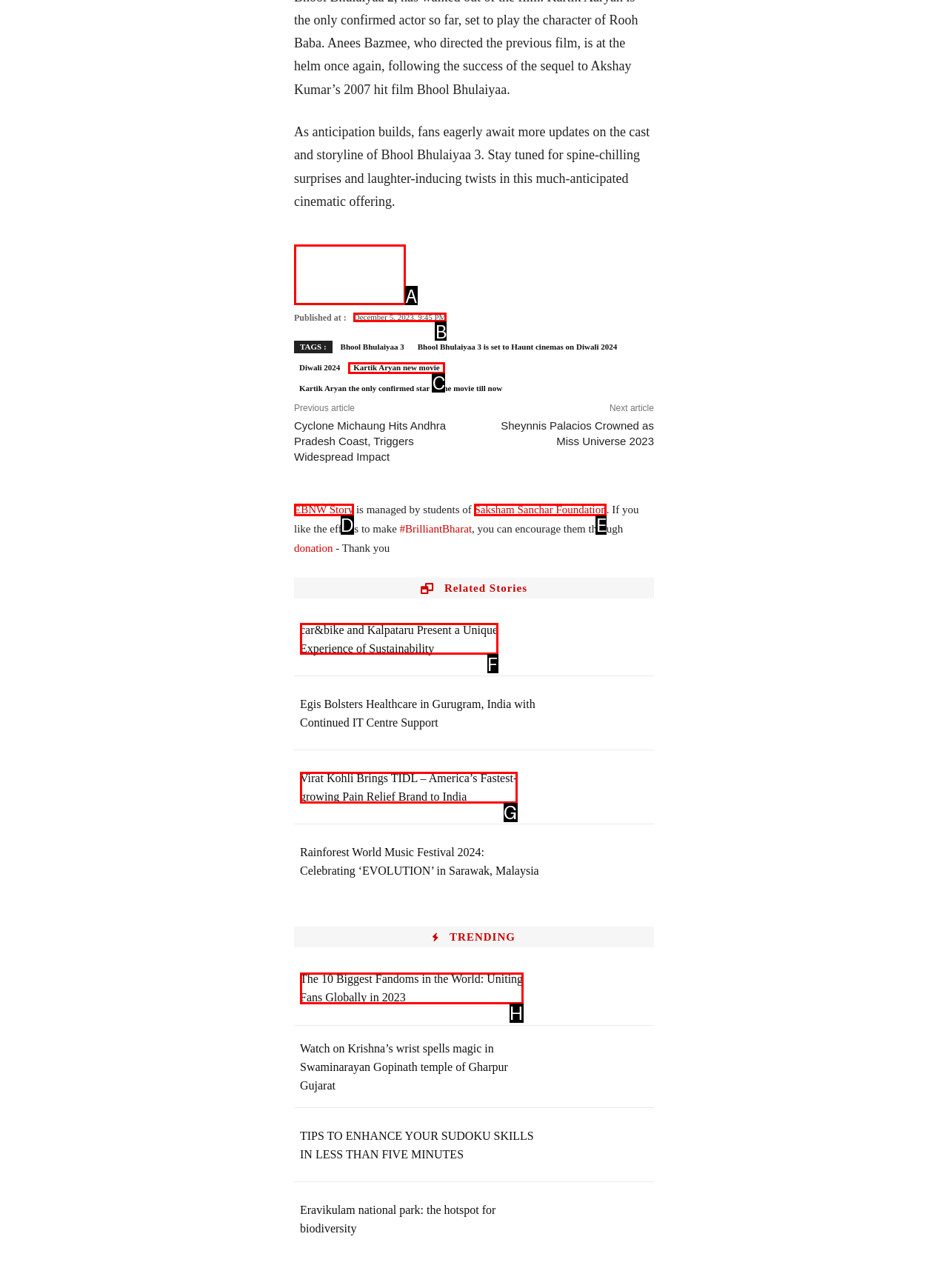Which UI element's letter should be clicked to achieve the task: Enter email address
Provide the letter of the correct choice directly.

None